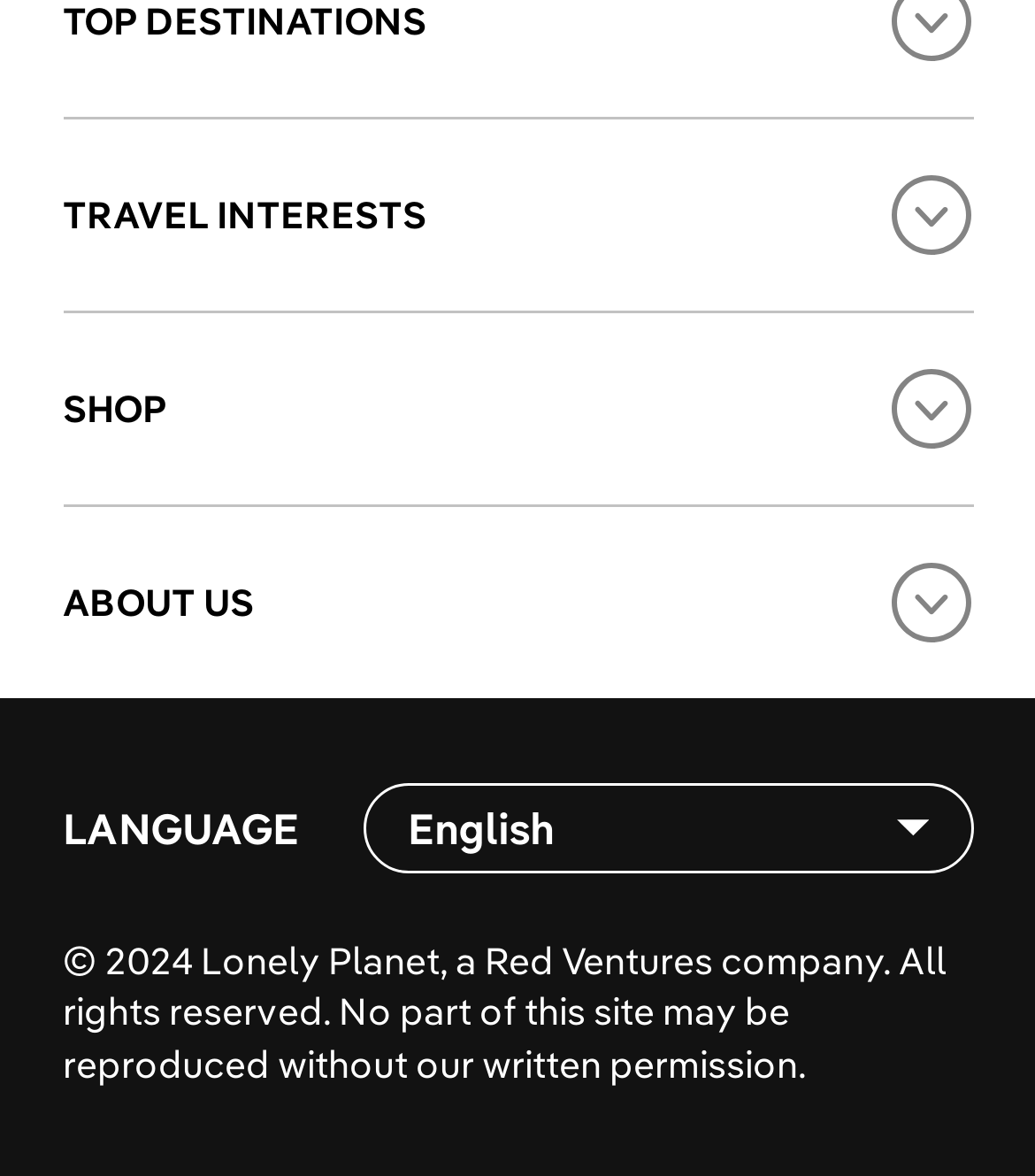What is the language currently selected?
Please provide a comprehensive answer based on the information in the image.

I found the language selection button at the bottom of the page, which is currently set to 'English'.